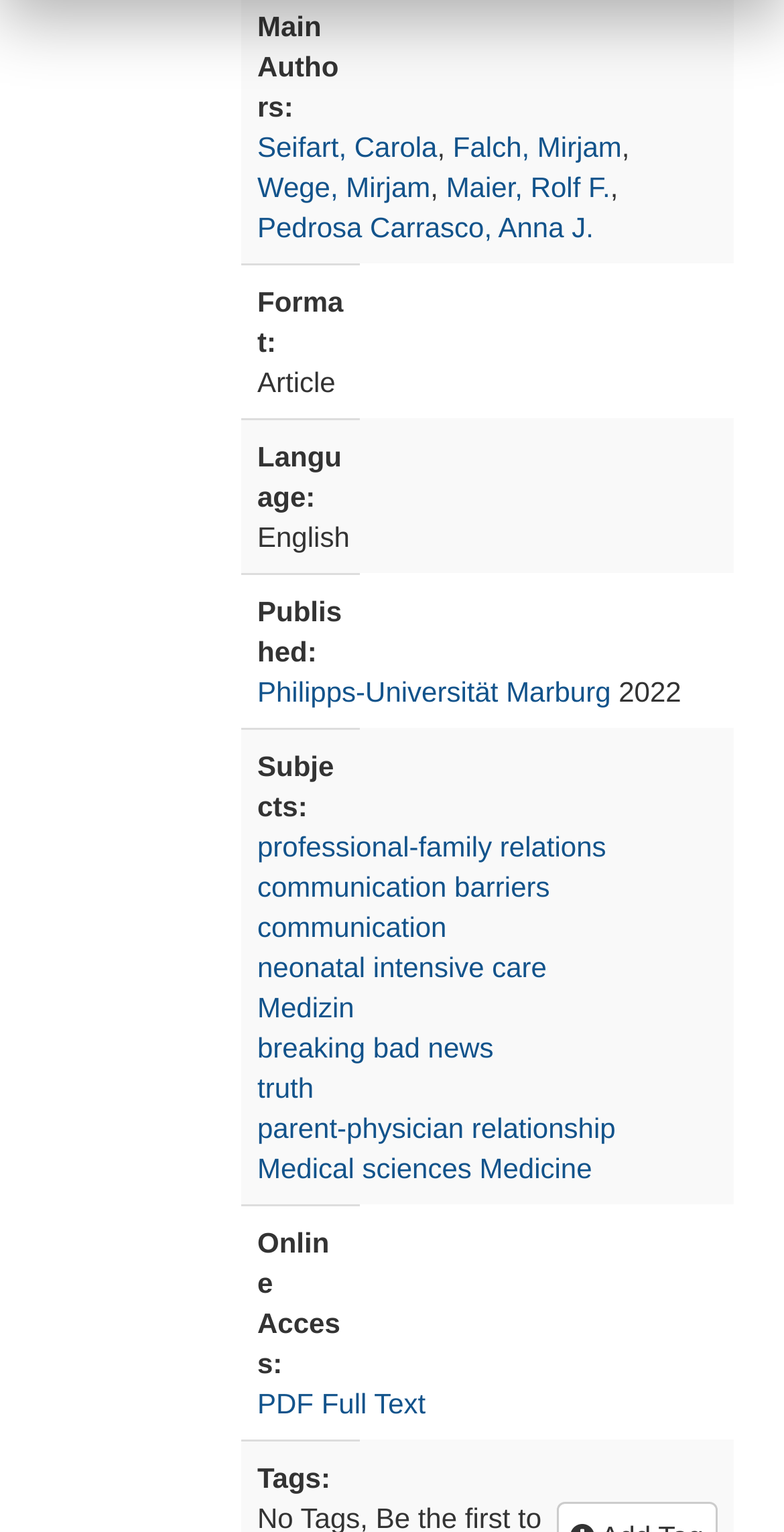Provide the bounding box coordinates of the UI element that matches the description: "Wege, Mirjam".

[0.328, 0.112, 0.549, 0.133]